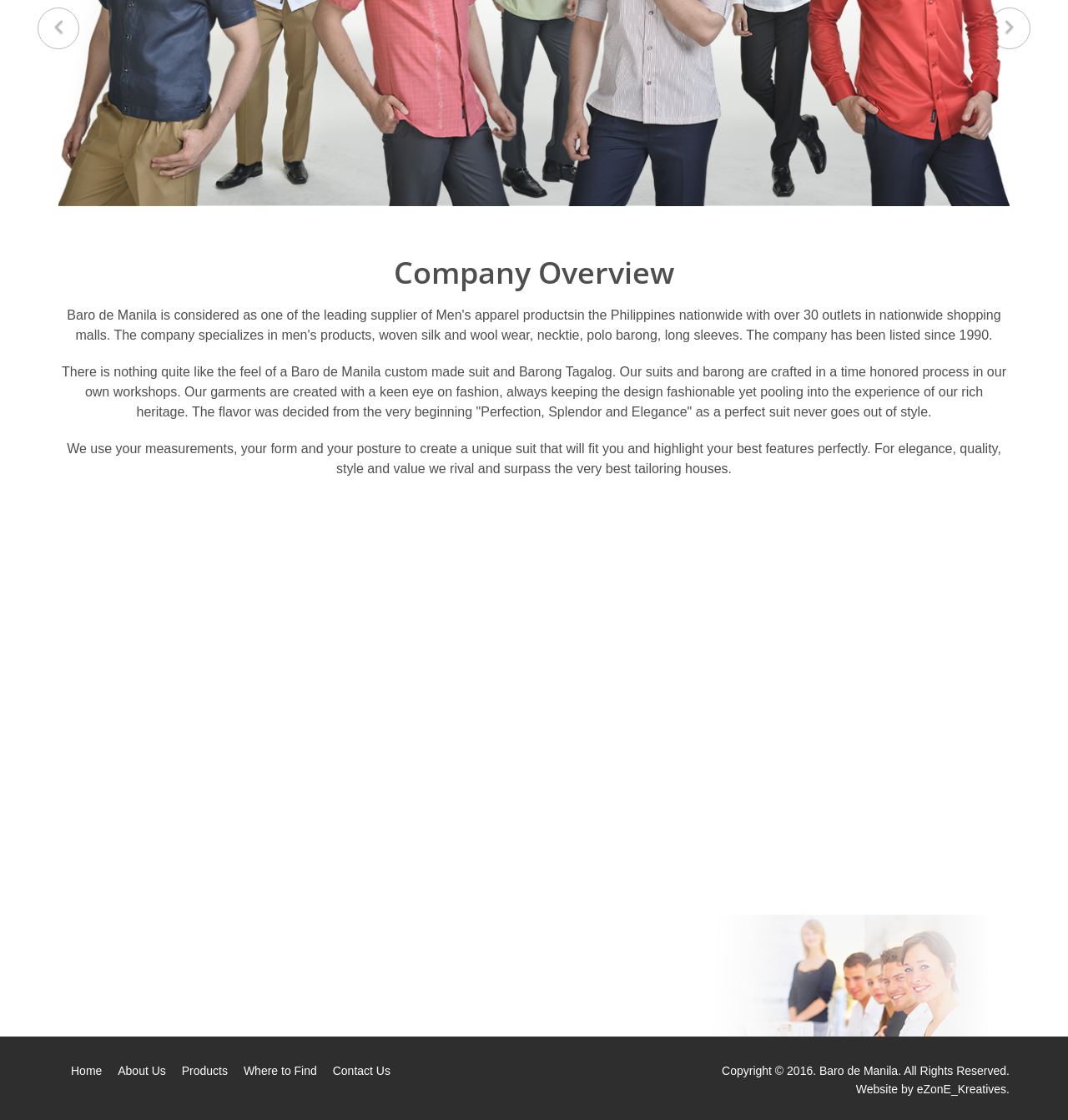Given the element description: "Baro de Manila", predict the bounding box coordinates of this UI element. The coordinates must be four float numbers between 0 and 1, given as [left, top, right, bottom].

[0.767, 0.95, 0.841, 0.962]